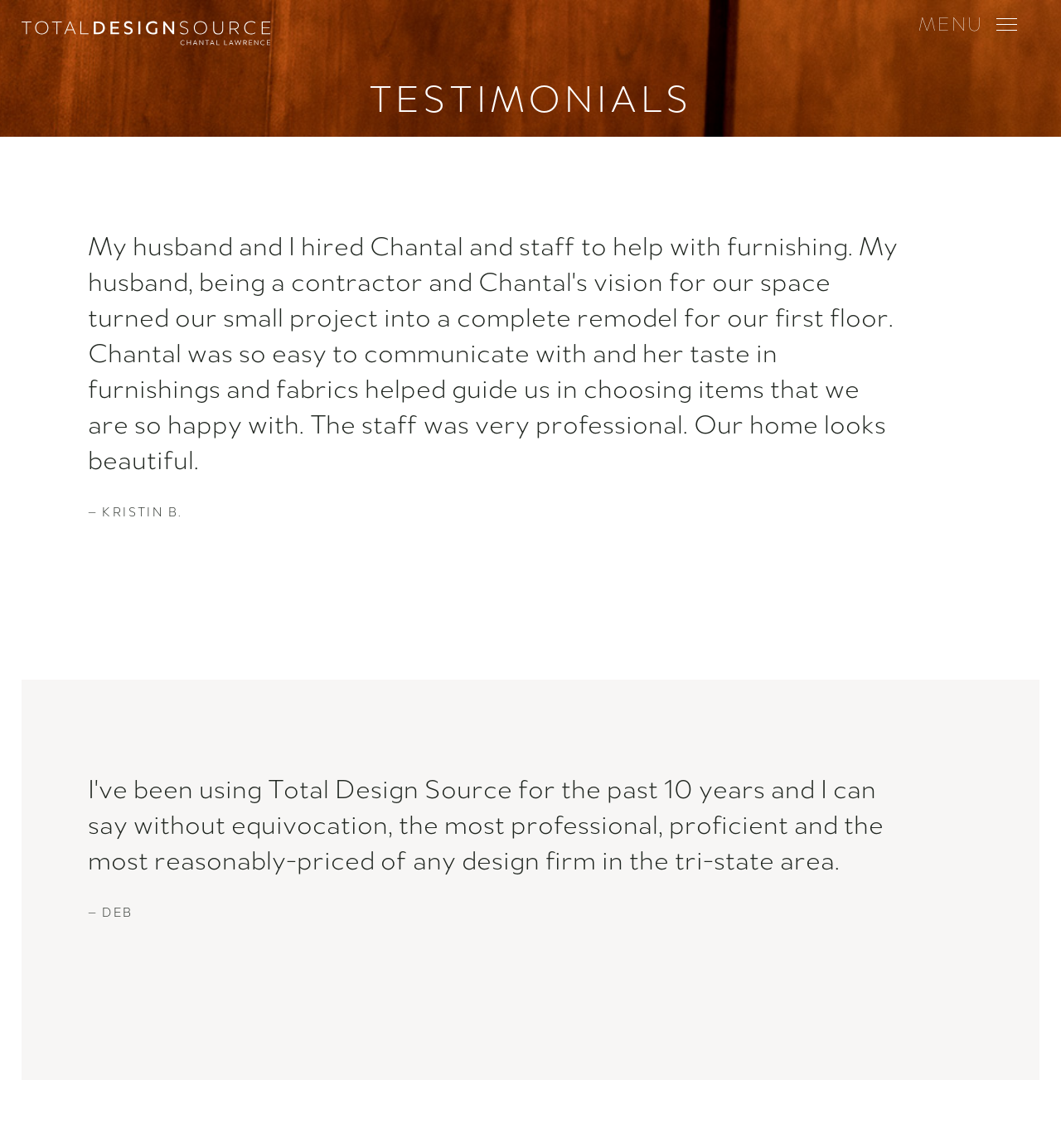Is the menu button expanded?
Using the image as a reference, deliver a detailed and thorough answer to the question.

I checked the menu button element and found that its 'expanded' property is set to 'True', indicating that the menu is currently expanded.